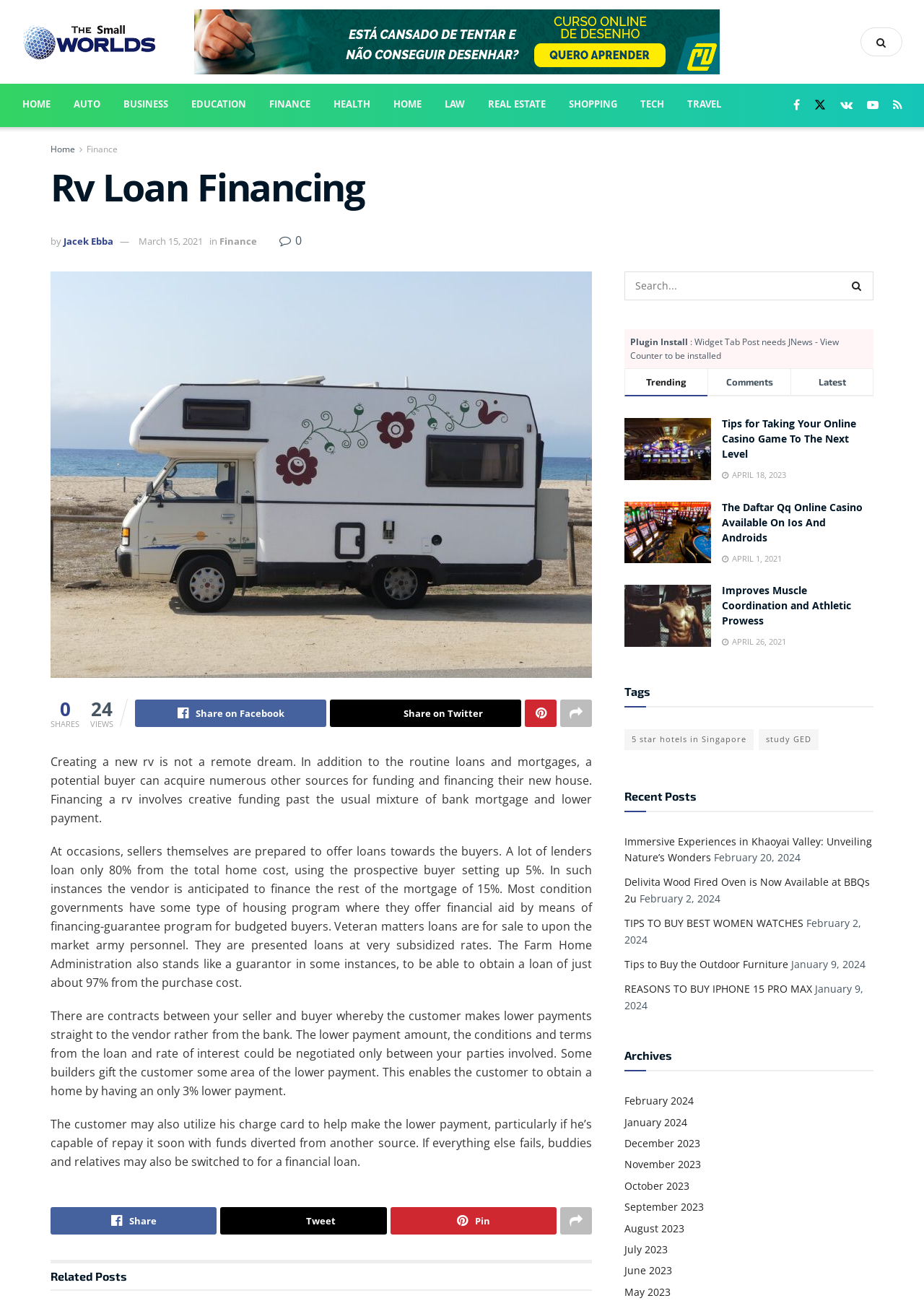What is the author of the article?
Carefully examine the image and provide a detailed answer to the question.

The author of the article can be found by looking at the link 'Jacek Ebba' which is located below the heading 'Rv Loan Financing', indicating that Jacek Ebba is the author of the article.